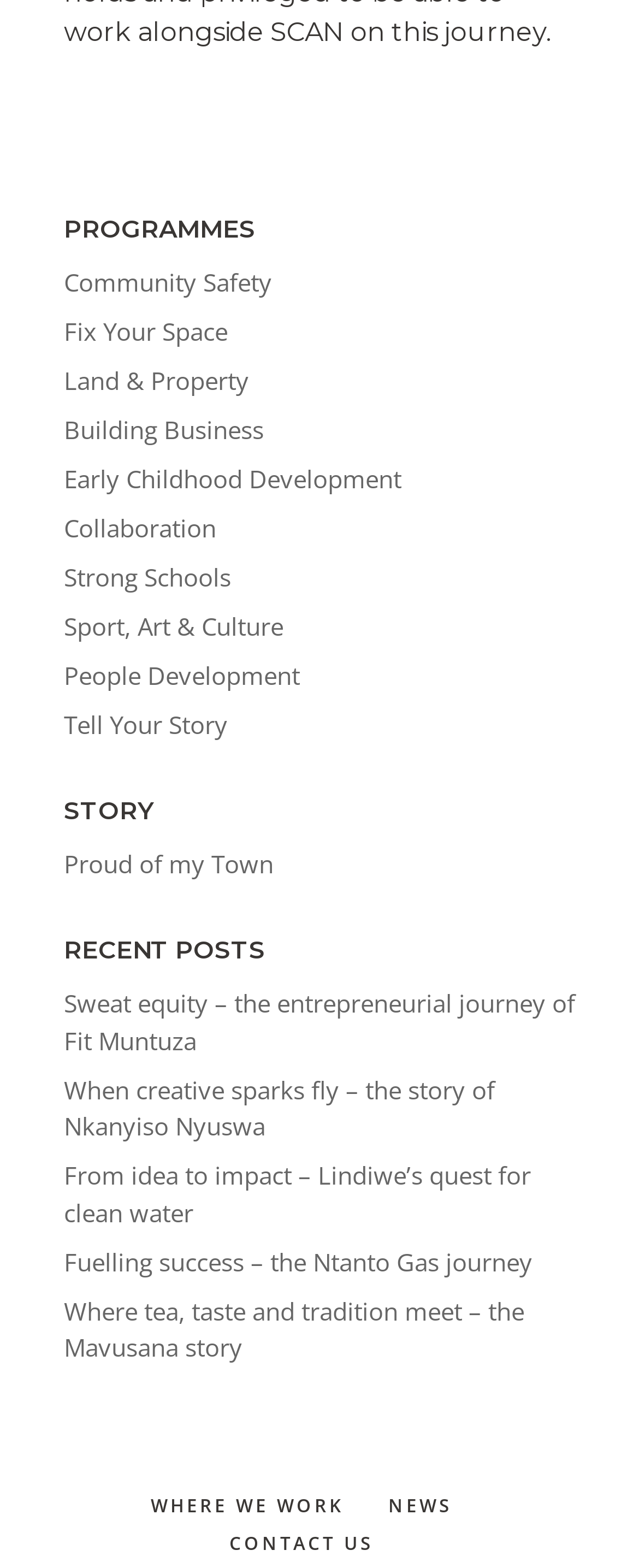Using the element description provided, determine the bounding box coordinates in the format (top-left x, top-left y, bottom-right x, bottom-right y). Ensure that all values are floating point numbers between 0 and 1. Element description: Fix Your Space

[0.1, 0.201, 0.356, 0.222]